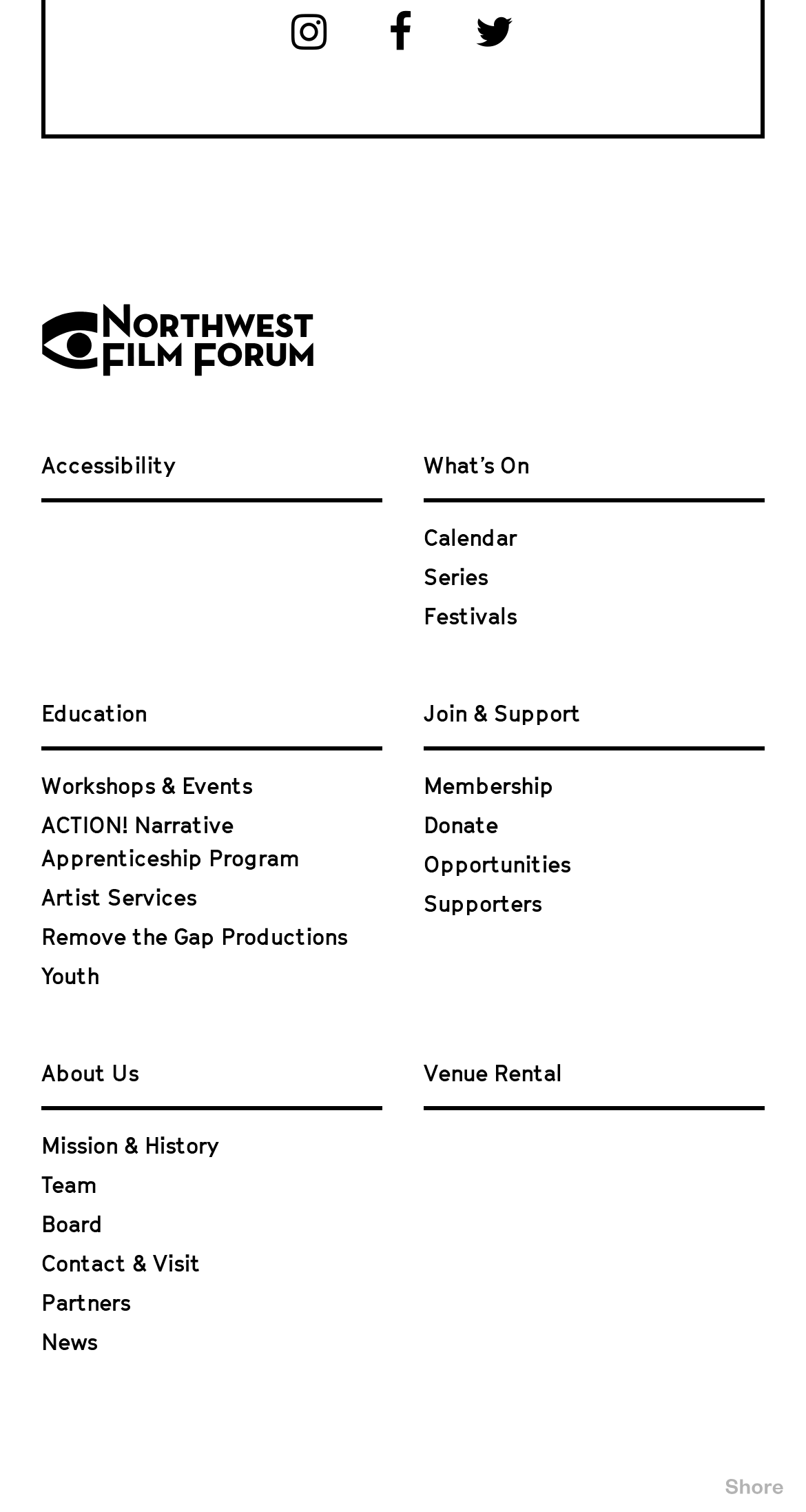How many main categories are there?
Answer the question with detailed information derived from the image.

By analyzing the webpage, I can see that there are six main categories: Accessibility, What's On, Education, Join & Support, About Us, and Venue Rental. These categories are distinguished by their distinct positions and font styles on the webpage.